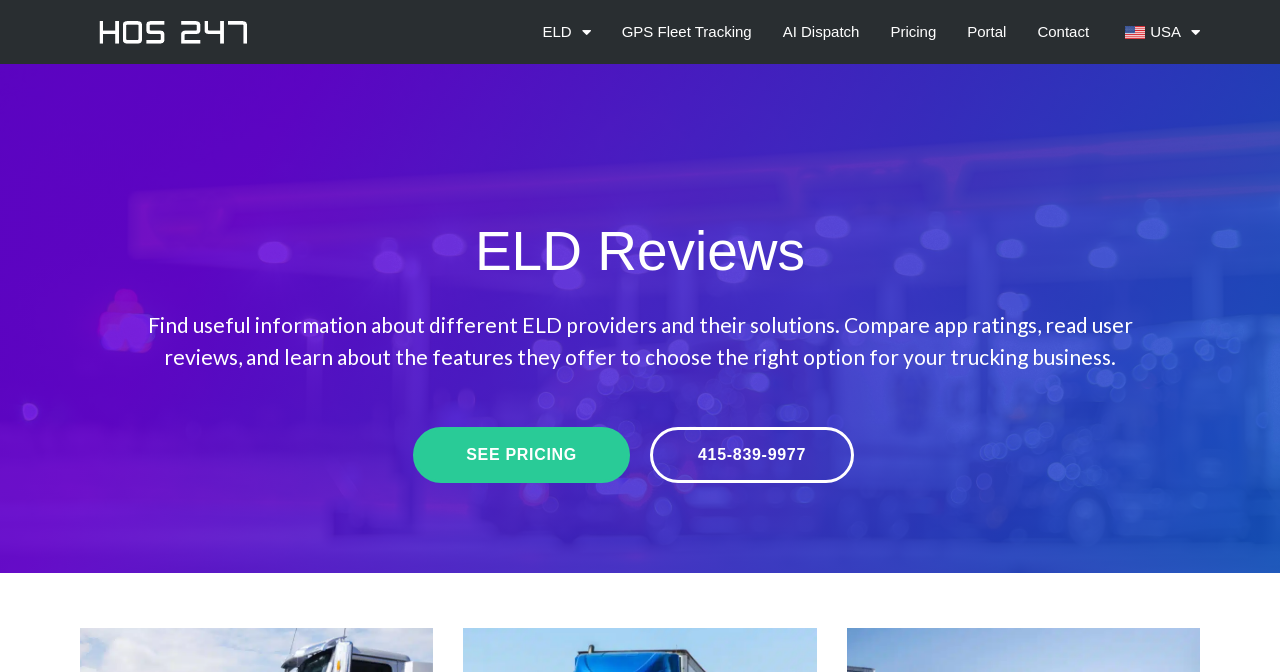Please specify the bounding box coordinates of the clickable section necessary to execute the following command: "Check the pricing".

[0.696, 0.015, 0.731, 0.08]